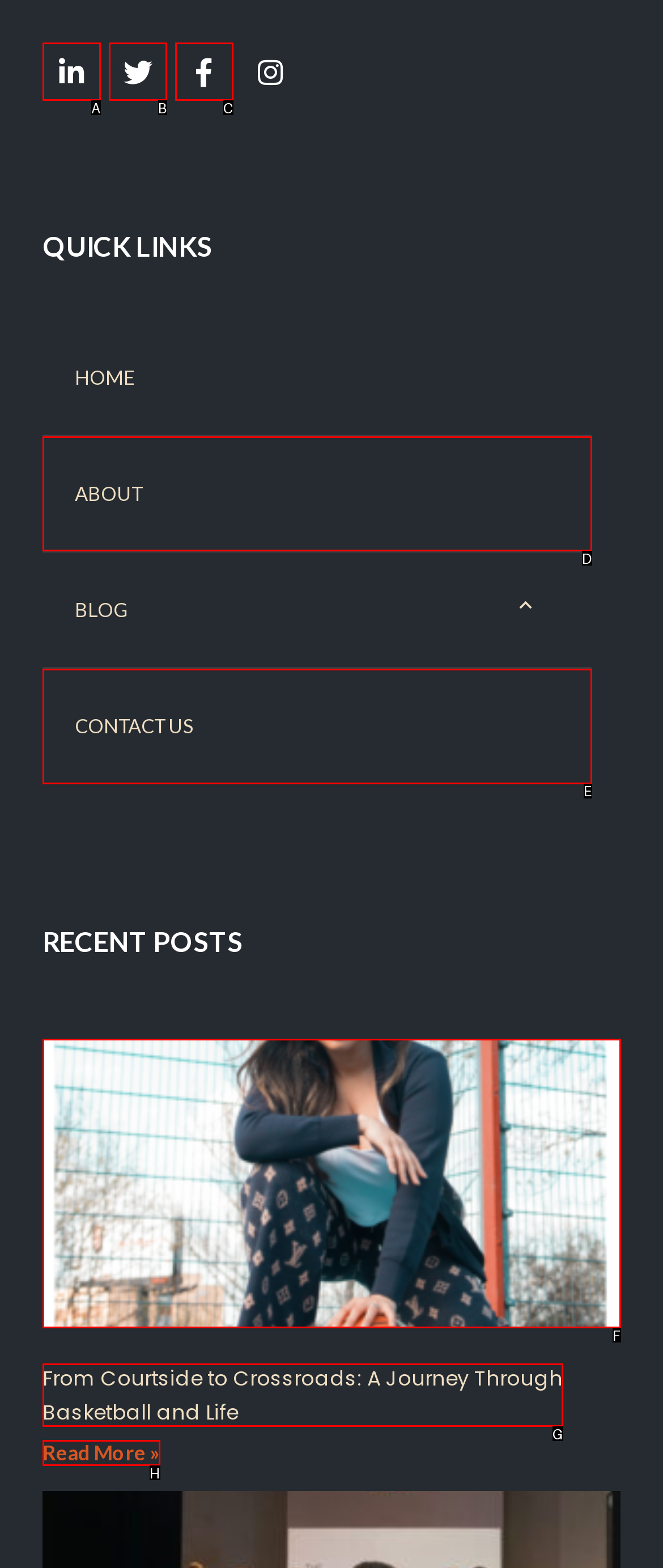Based on the element description: Read More », choose the HTML element that matches best. Provide the letter of your selected option.

H